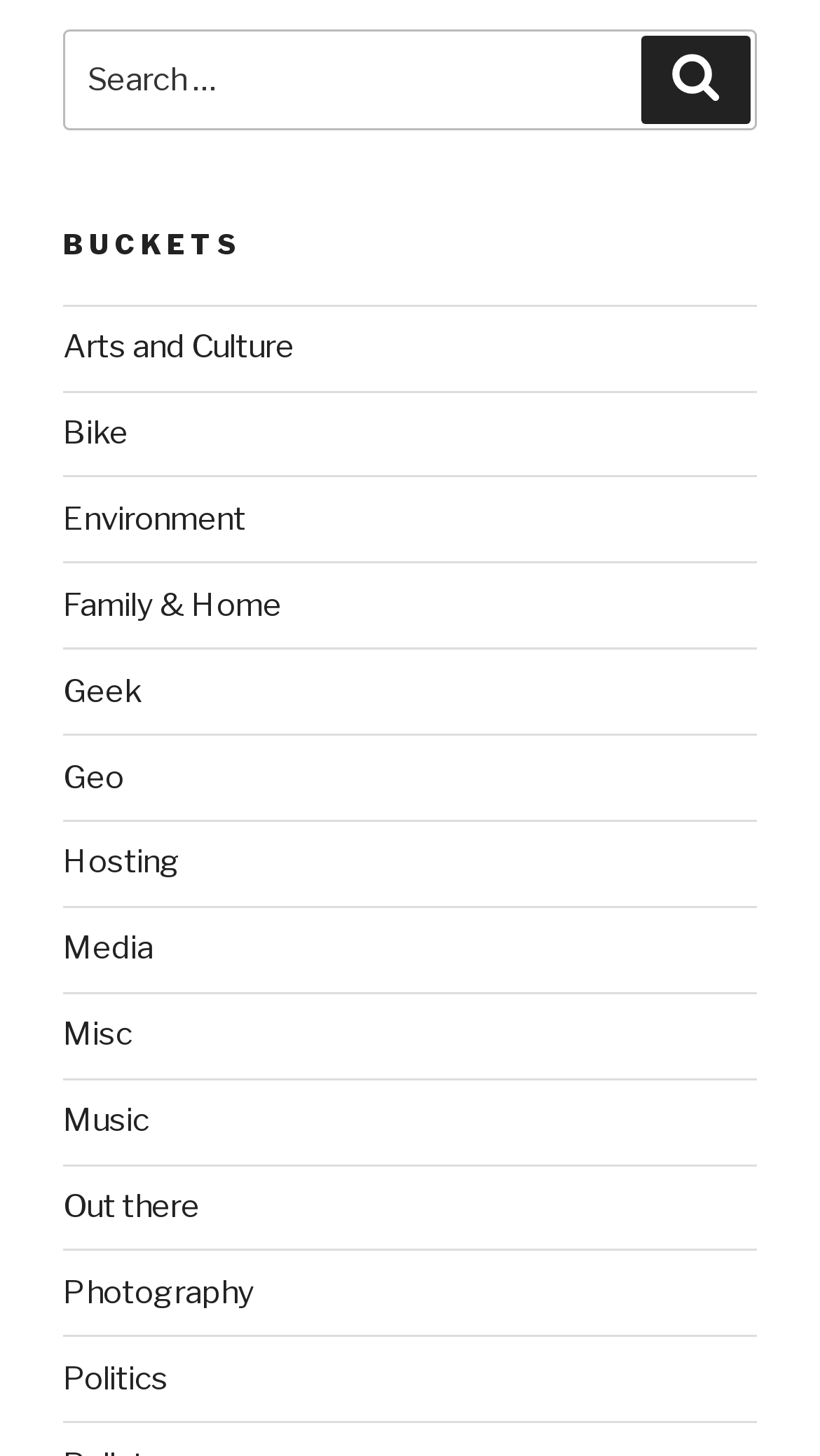Determine the bounding box coordinates of the clickable element to complete this instruction: "Click on Arts and Culture". Provide the coordinates in the format of four float numbers between 0 and 1, [left, top, right, bottom].

[0.077, 0.225, 0.359, 0.251]